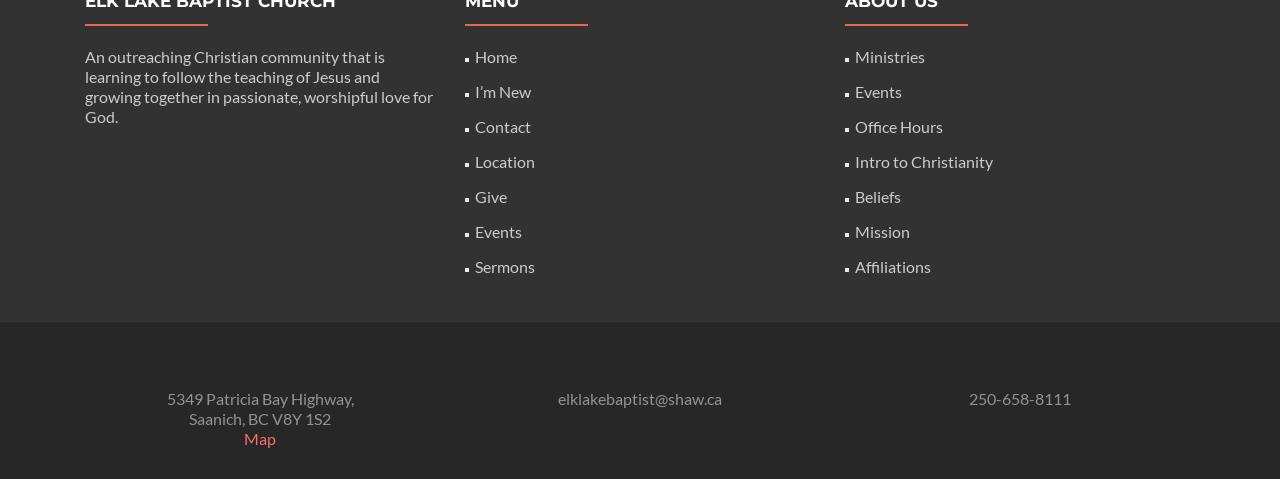Could you specify the bounding box coordinates for the clickable section to complete the following instruction: "Open the 'LEARN' menu"?

None